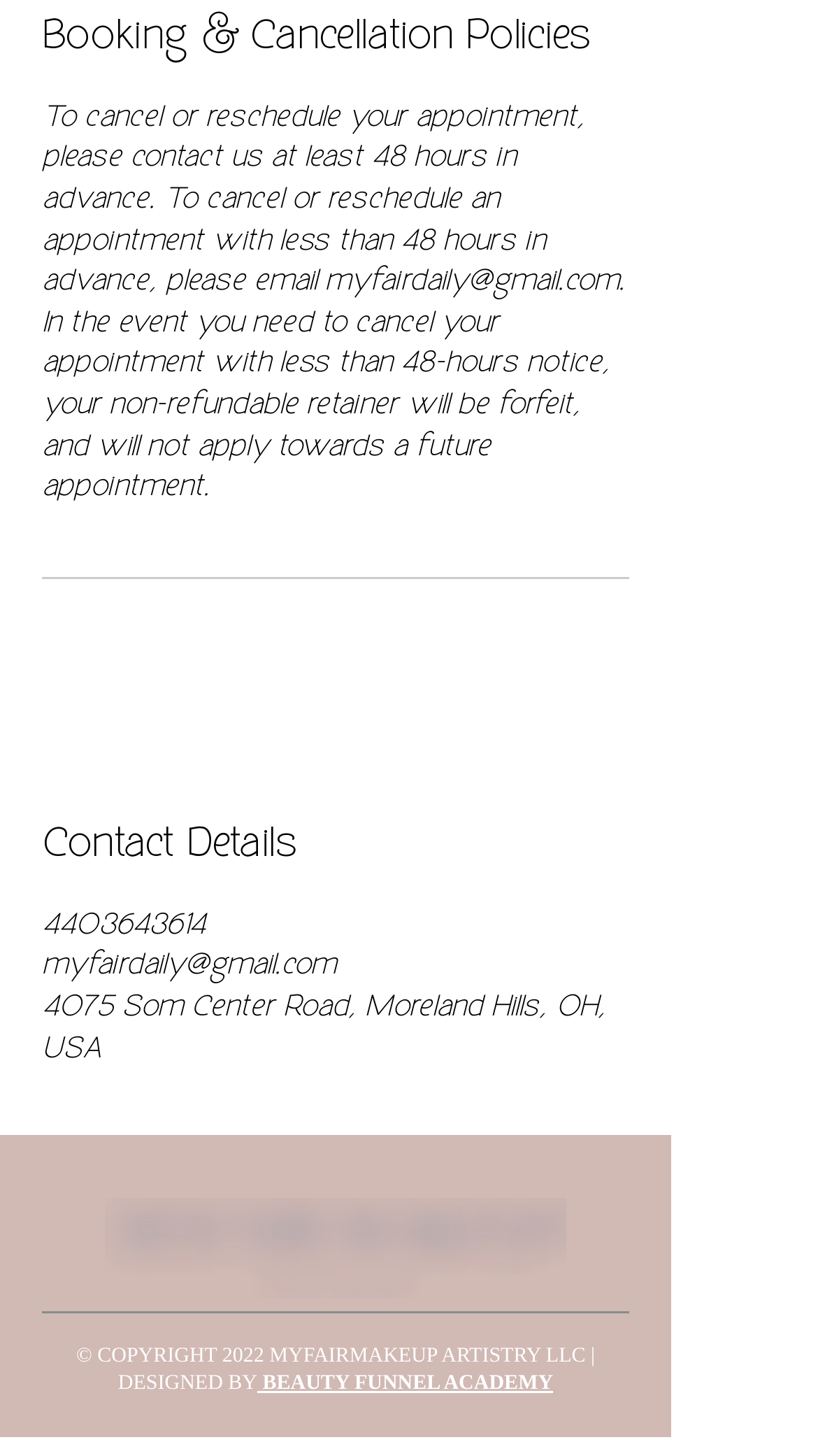Using the information in the image, could you please answer the following question in detail:
What is the phone number for contact?

The phone number can be found in the 'Contact Details' section, which lists the contact information, including the phone number 4403643614.